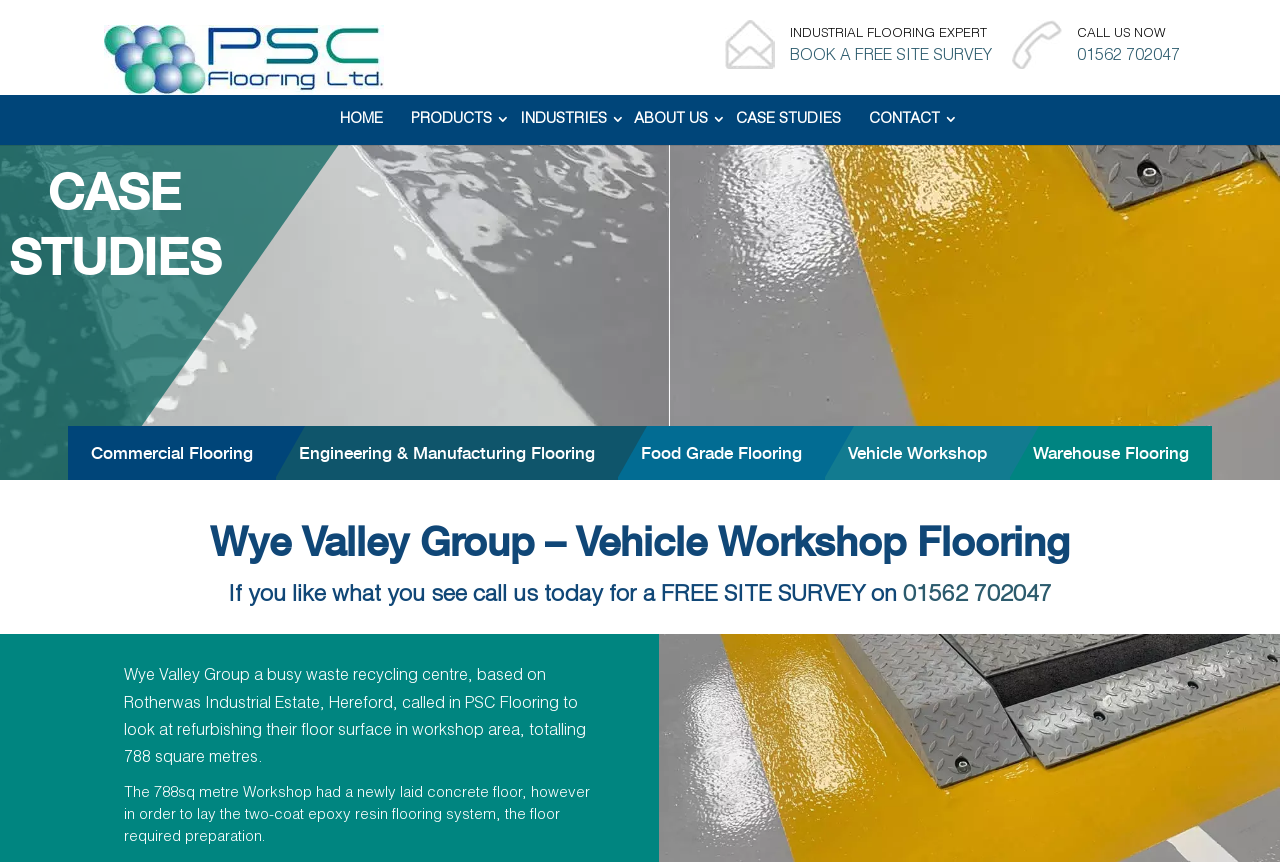Please identify the coordinates of the bounding box that should be clicked to fulfill this instruction: "Book a free site survey".

[0.617, 0.057, 0.775, 0.075]